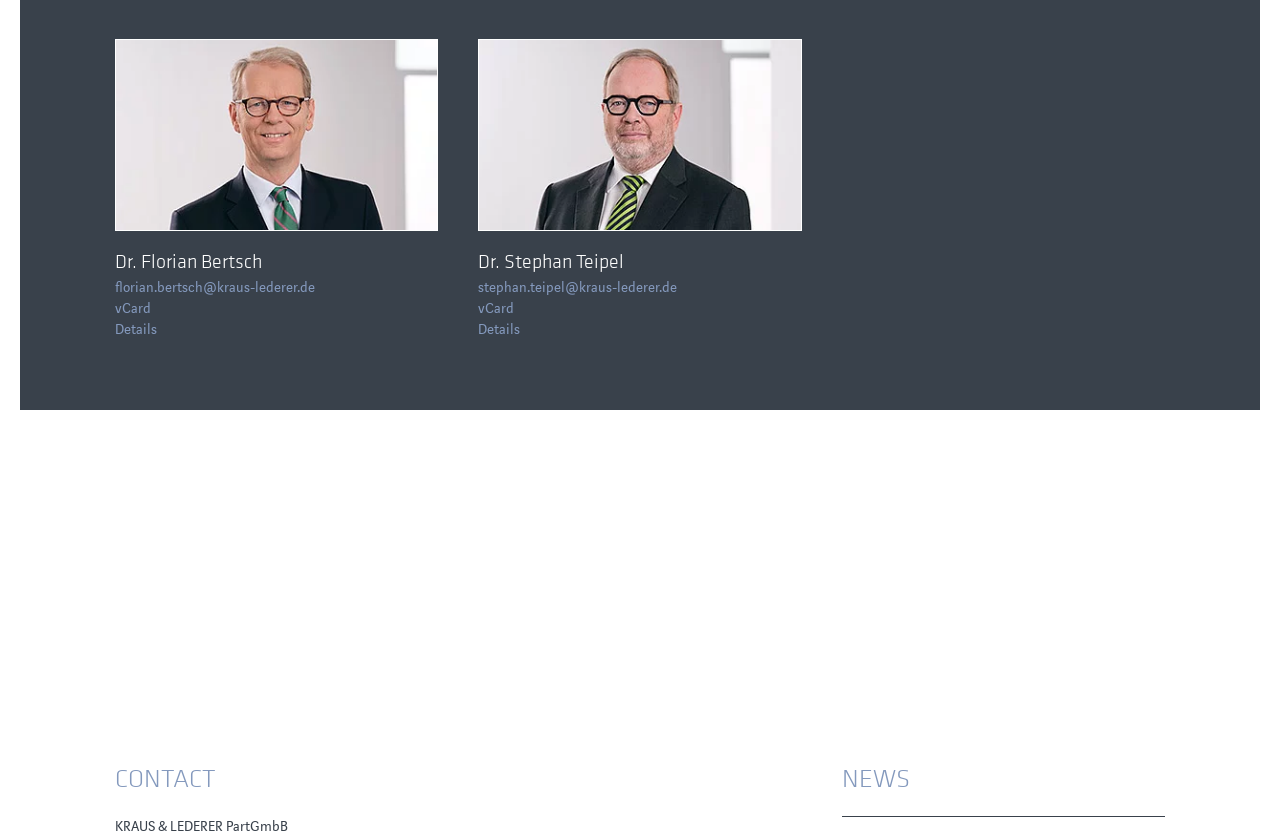Determine the bounding box coordinates of the clickable region to carry out the instruction: "View the 'Recent Posts' section".

None